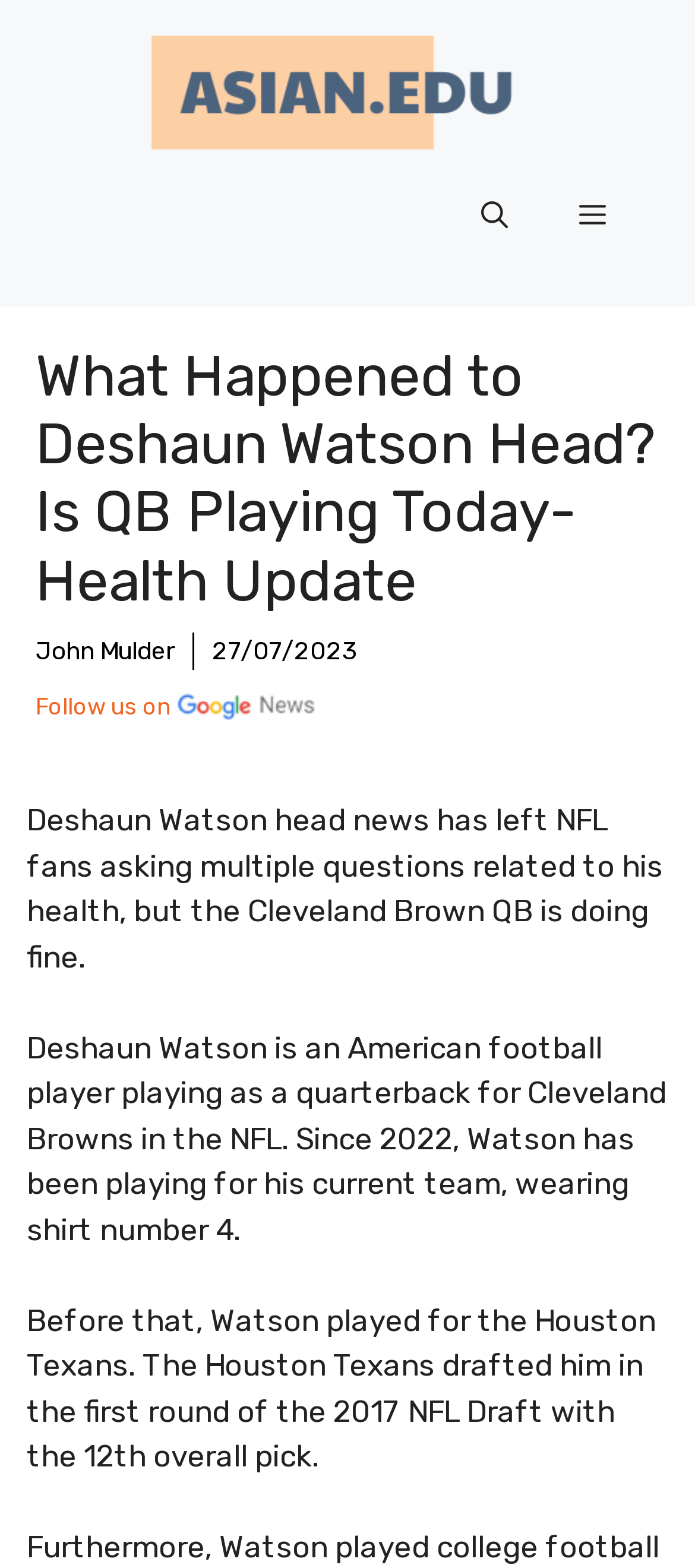Provide a one-word or short-phrase answer to the question:
What team does Deshaun Watson play for?

Cleveland Browns